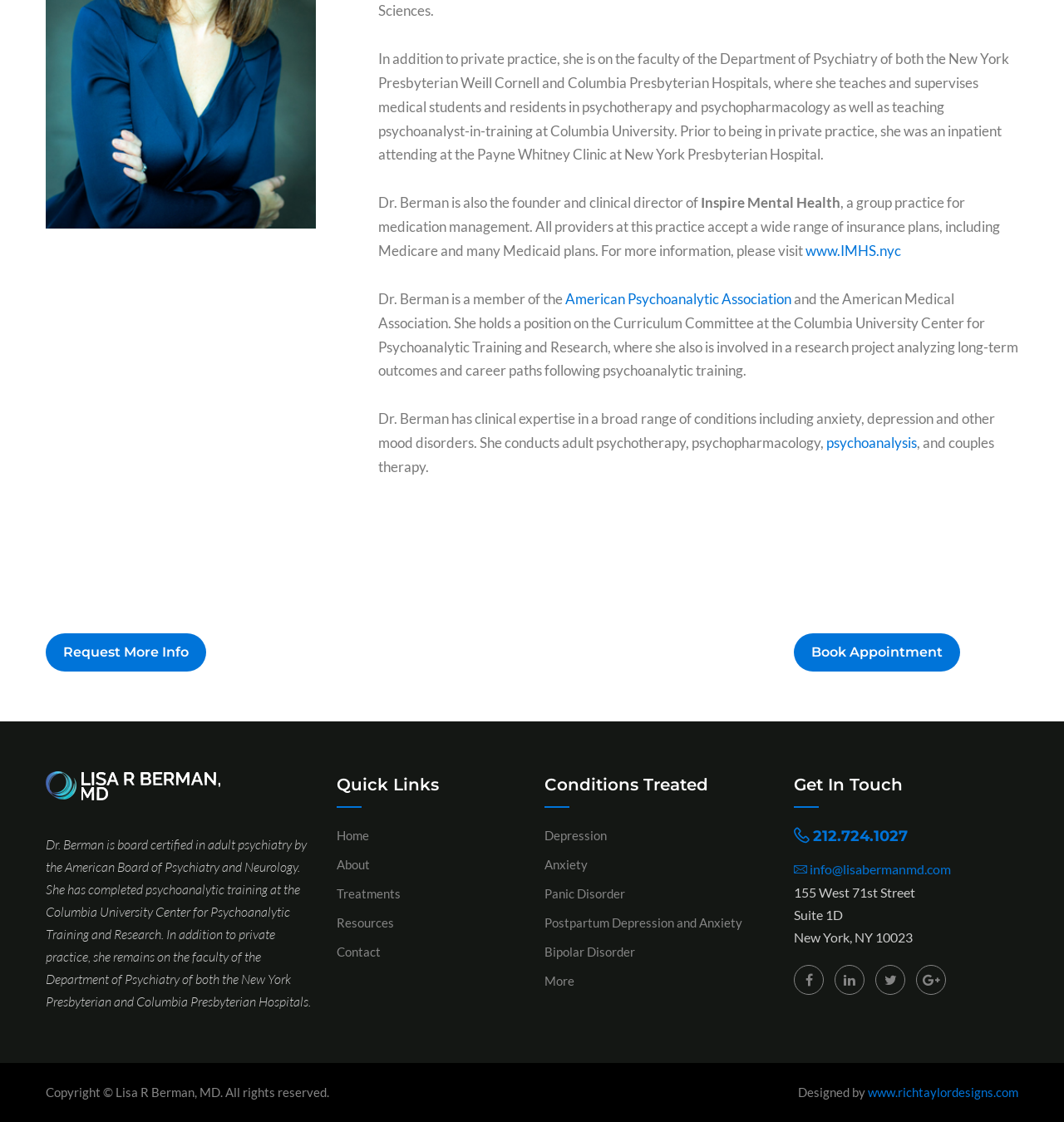Bounding box coordinates are specified in the format (top-left x, top-left y, bottom-right x, bottom-right y). All values are floating point numbers bounded between 0 and 1. Please provide the bounding box coordinate of the region this sentence describes: About

[0.316, 0.764, 0.348, 0.777]